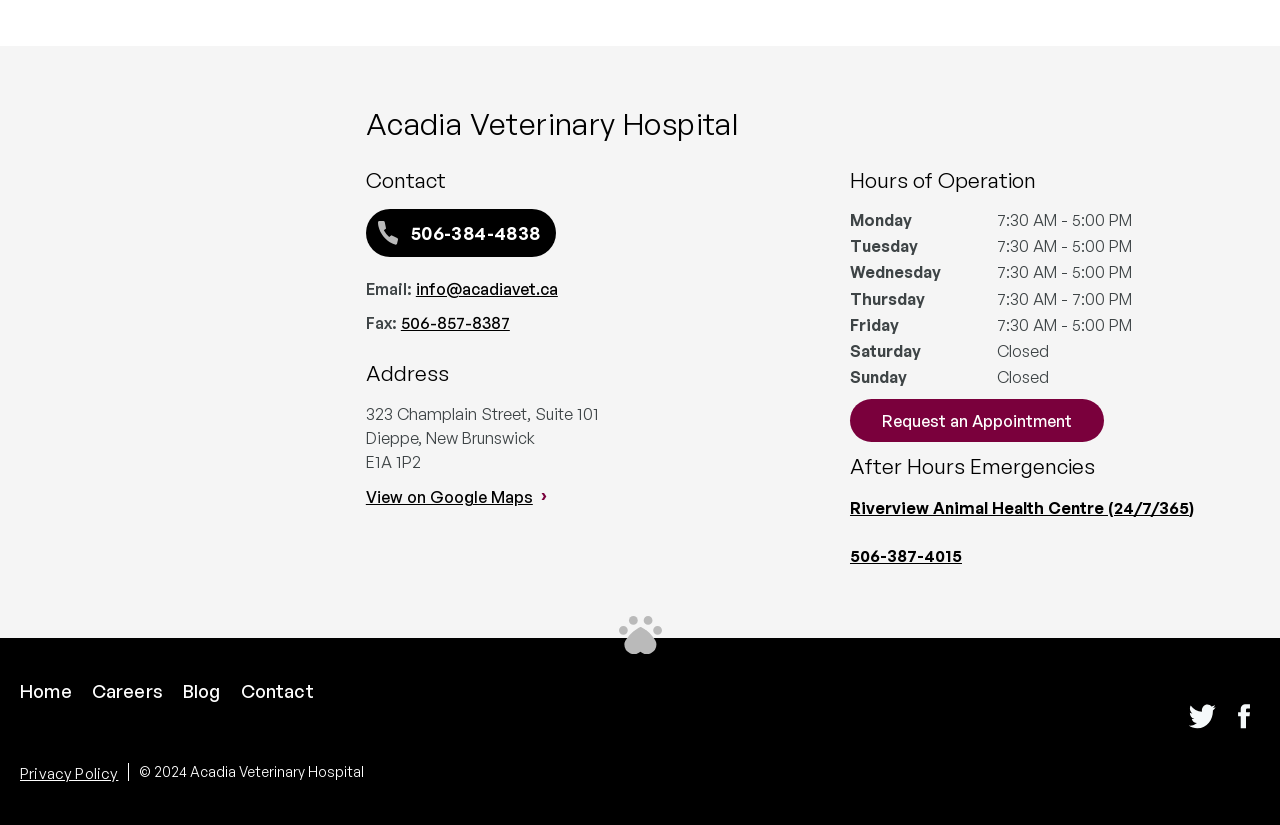How can I request an appointment at Acadia Veterinary Hospital?
Give a one-word or short-phrase answer derived from the screenshot.

Click on 'Request an Appointment'